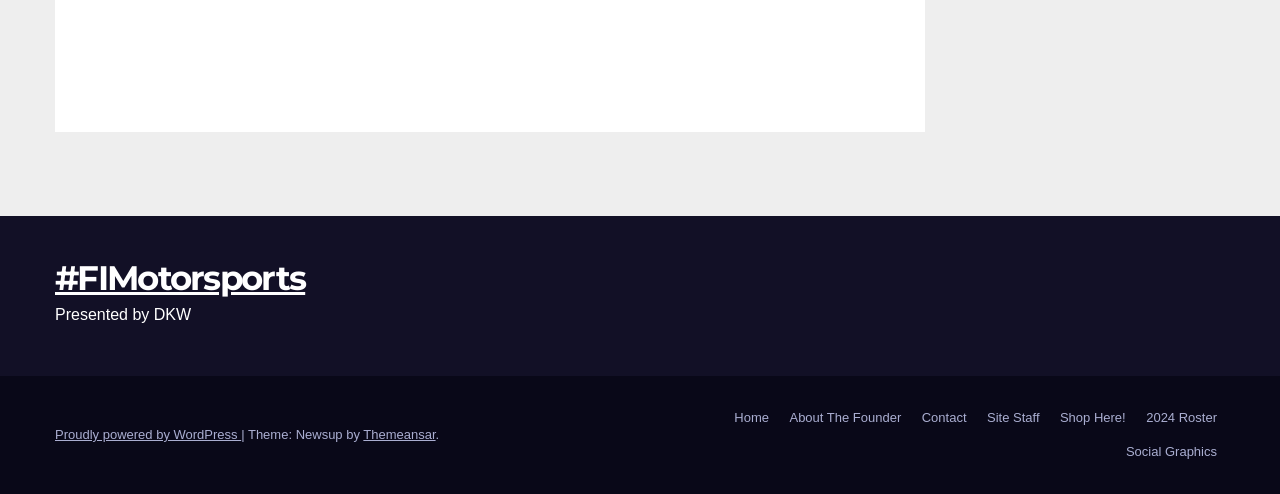Show the bounding box coordinates for the HTML element as described: "#FIMotorsports".

[0.043, 0.52, 0.238, 0.605]